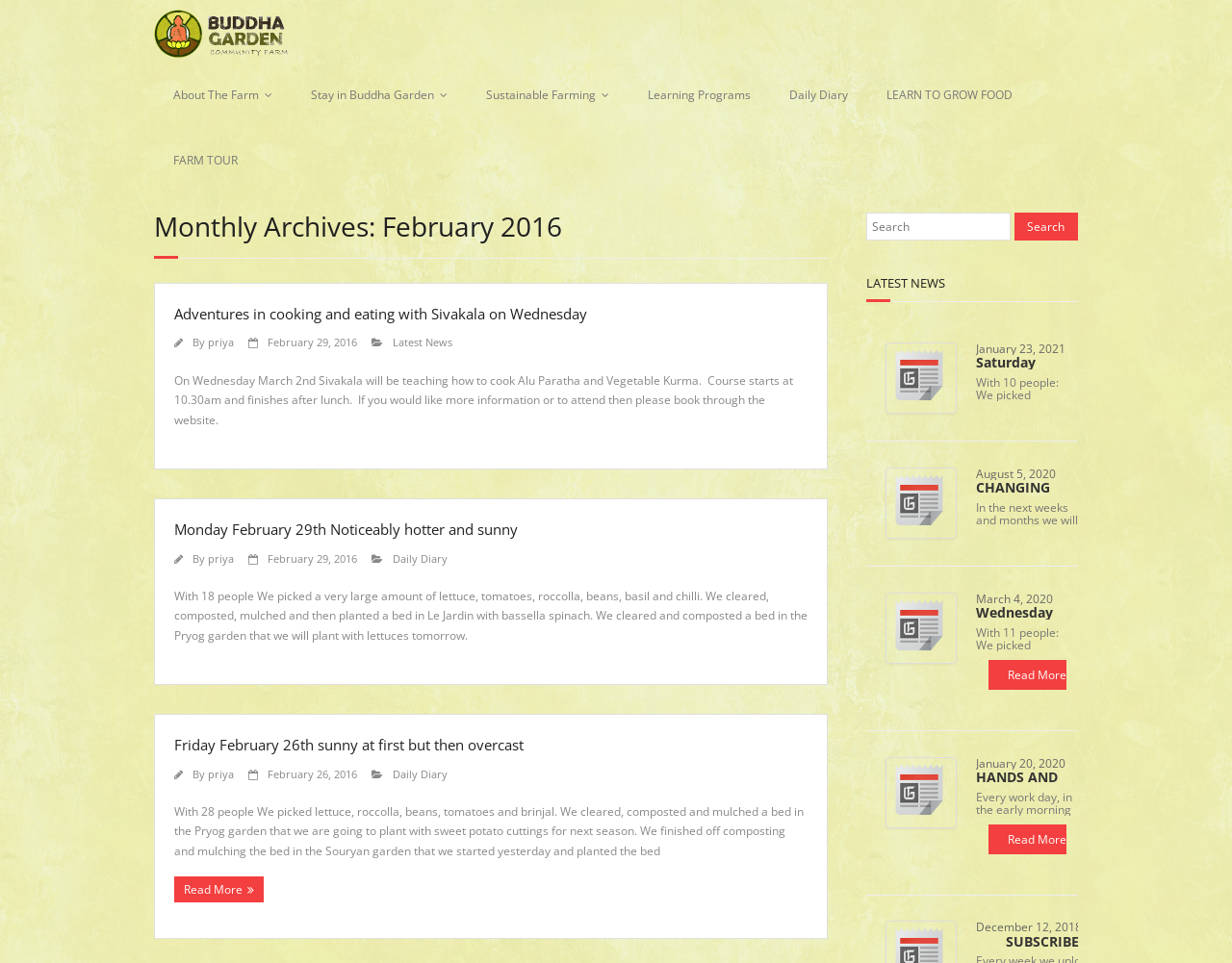Pinpoint the bounding box coordinates of the area that must be clicked to complete this instruction: "search for something".

[0.703, 0.221, 0.82, 0.25]